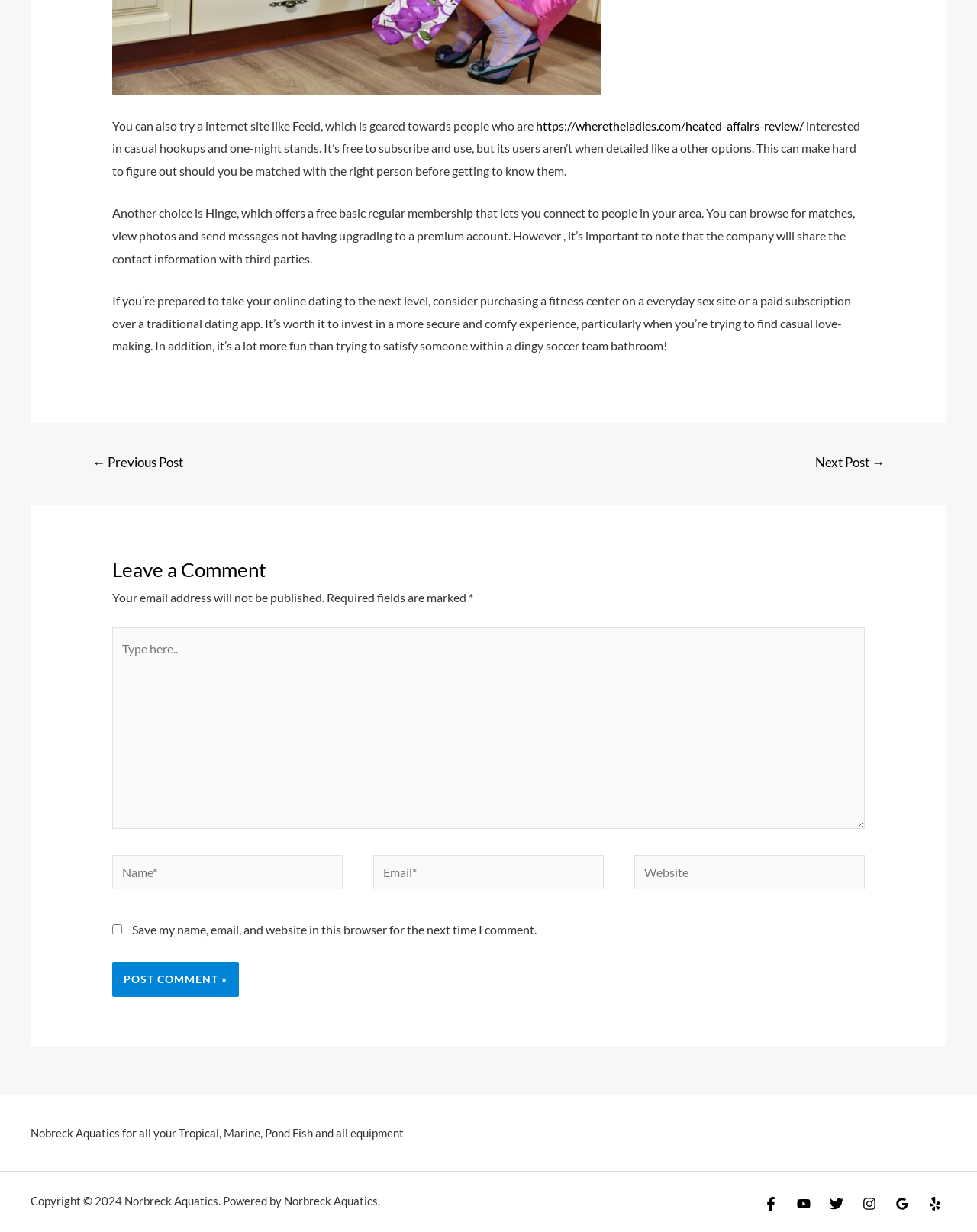What is the name of the website mentioned in the post?
Please craft a detailed and exhaustive response to the question.

The name of the website 'Feeld' is mentioned in the post as an option for people interested in casual hookups and one-night stands.